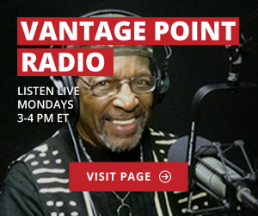Generate a detailed explanation of the scene depicted in the image.

The image features a smiling host from "Vantage Point Radio," a program that airs live on Mondays from 3 to 4 PM ET. The host is wearing glasses and is dressed in a patterned garment, standing in front of a microphone, suggesting a lively and engaging radio atmosphere. The text overlay prominently displays the show’s name and encourages viewers to "Visit Page" for more information, highlighting accessibility to the show’s online presence. This visual invites listeners to tune in for insightful discussions and commentary.